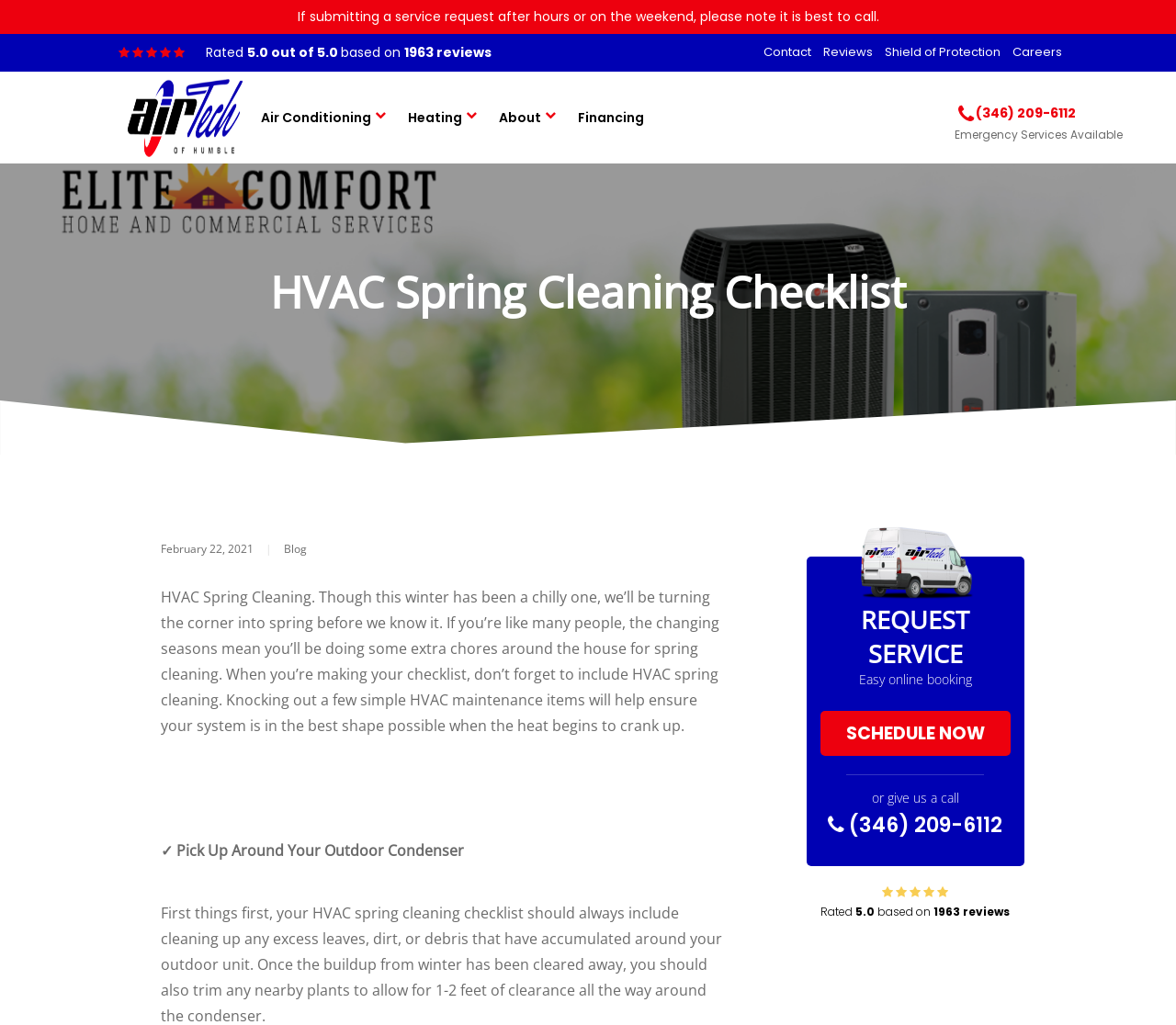Bounding box coordinates are specified in the format (top-left x, top-left y, bottom-right x, bottom-right y). All values are floating point numbers bounded between 0 and 1. Please provide the bounding box coordinate of the region this sentence describes: (346) 209-6112 Emergency Services Available

[0.815, 0.065, 0.915, 0.155]